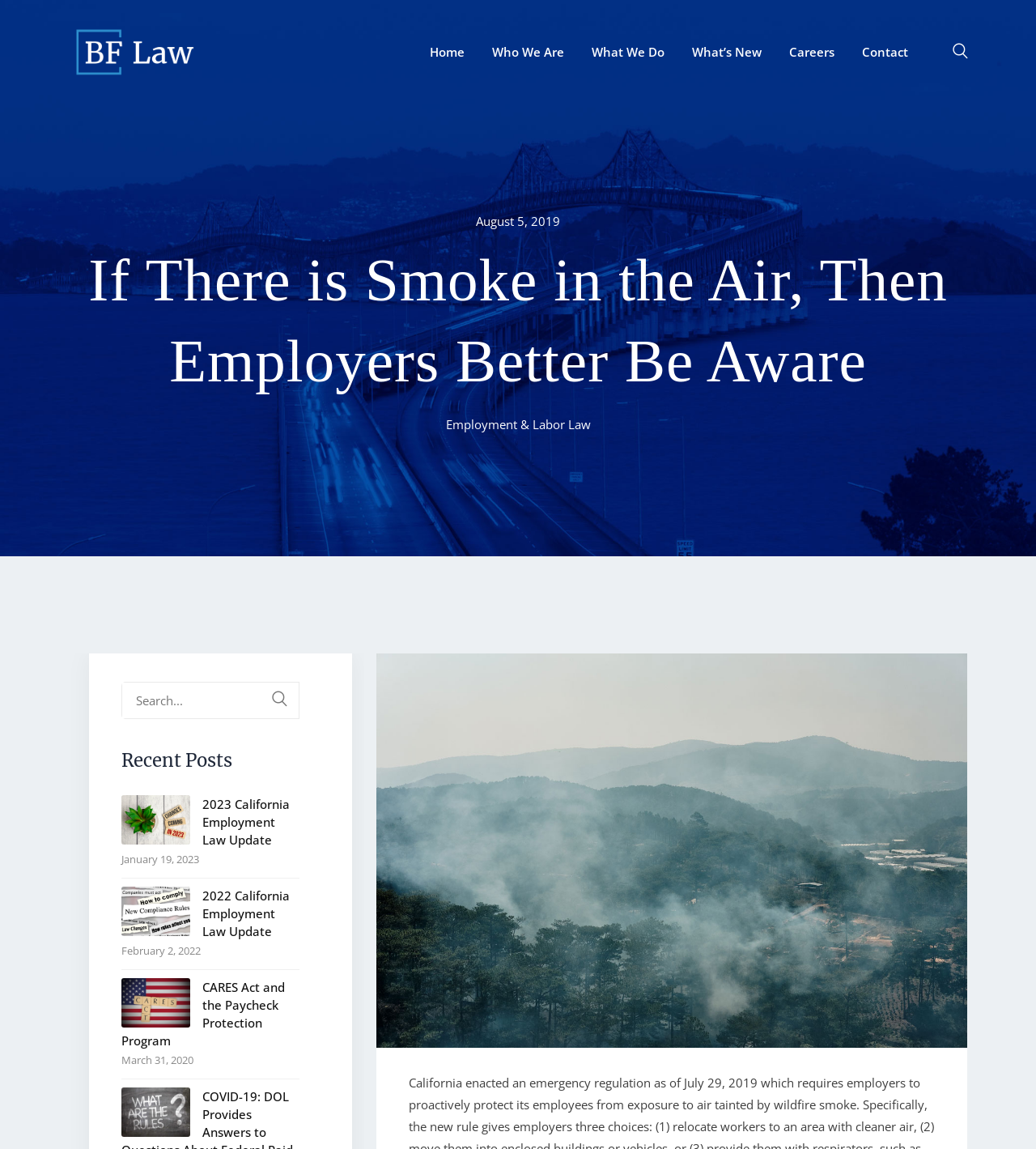Locate the bounding box coordinates of the clickable area needed to fulfill the instruction: "Search for something".

[0.117, 0.593, 0.289, 0.626]